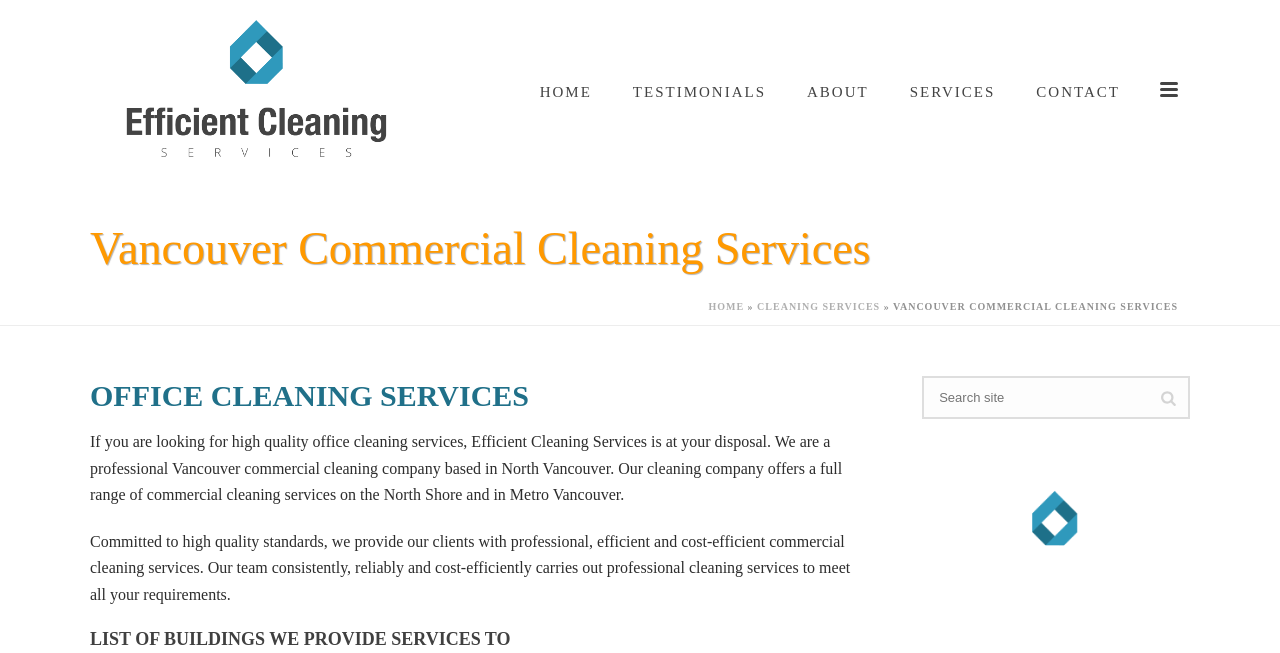Please provide a comprehensive answer to the question based on the screenshot: What type of services does Efficient Cleaning provide?

Based on the webpage content, Efficient Cleaning provides commercial cleaning services, including office cleaning services, as mentioned in the headings and paragraphs.